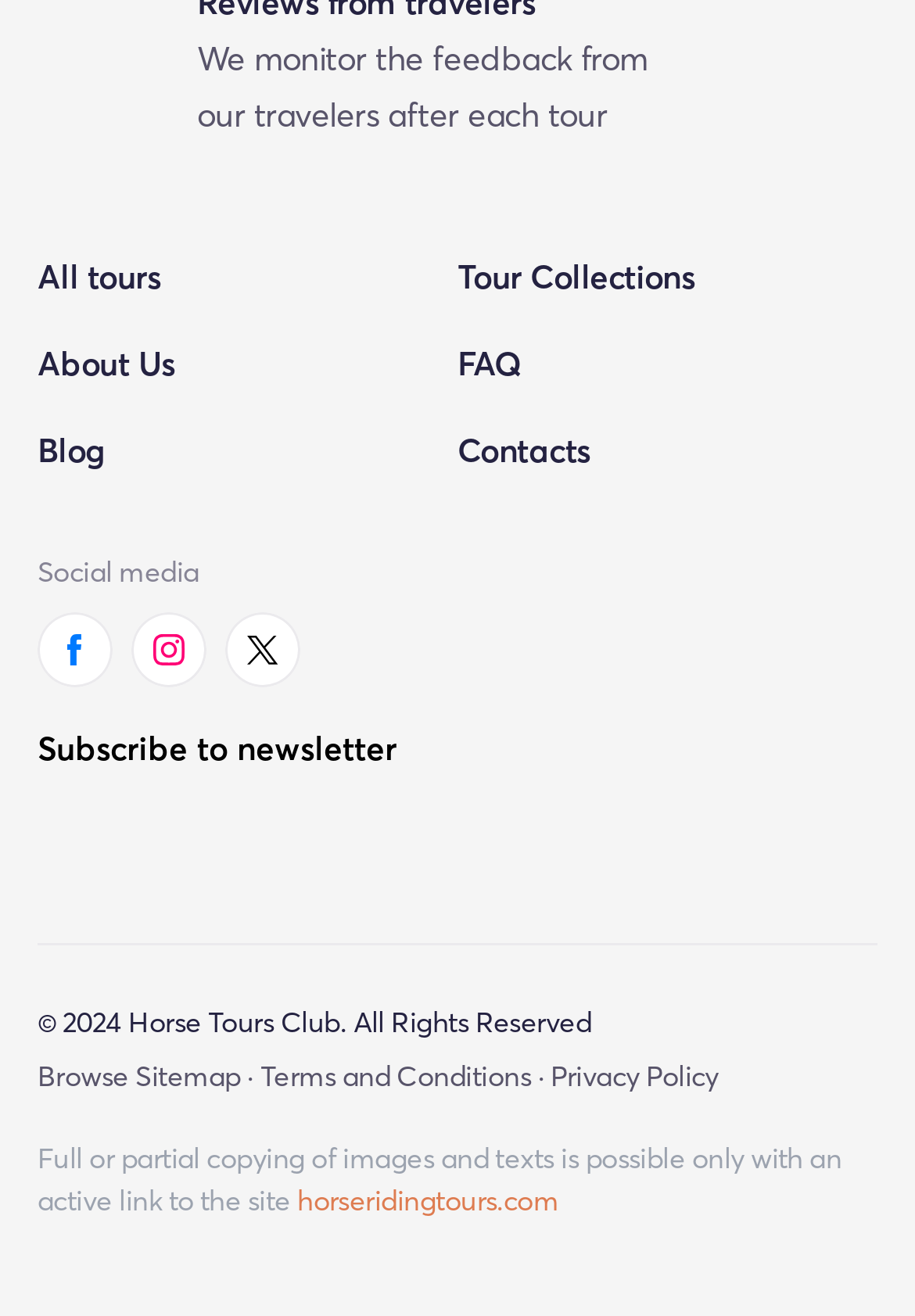Please specify the bounding box coordinates of the clickable region necessary for completing the following instruction: "Visit About Us page". The coordinates must consist of four float numbers between 0 and 1, i.e., [left, top, right, bottom].

[0.041, 0.26, 0.191, 0.292]